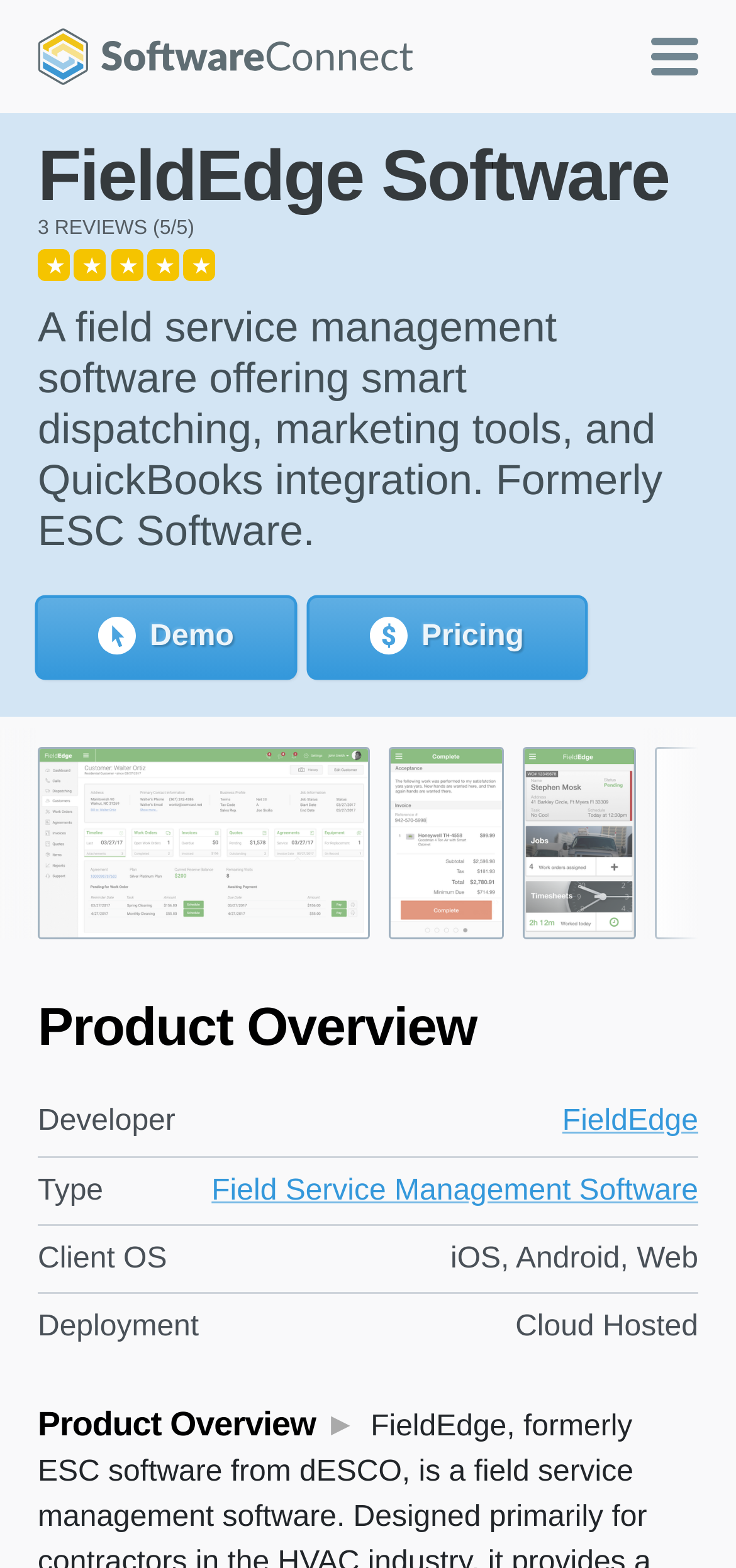How many reviews does FieldEdge have?
Answer the question with as much detail as you can, using the image as a reference.

I found this answer by looking at the link '3 REVIEWS (5/5) ★ ★ ★ ★ ★' on the webpage, which is located below the 'FieldEdge Software' heading.